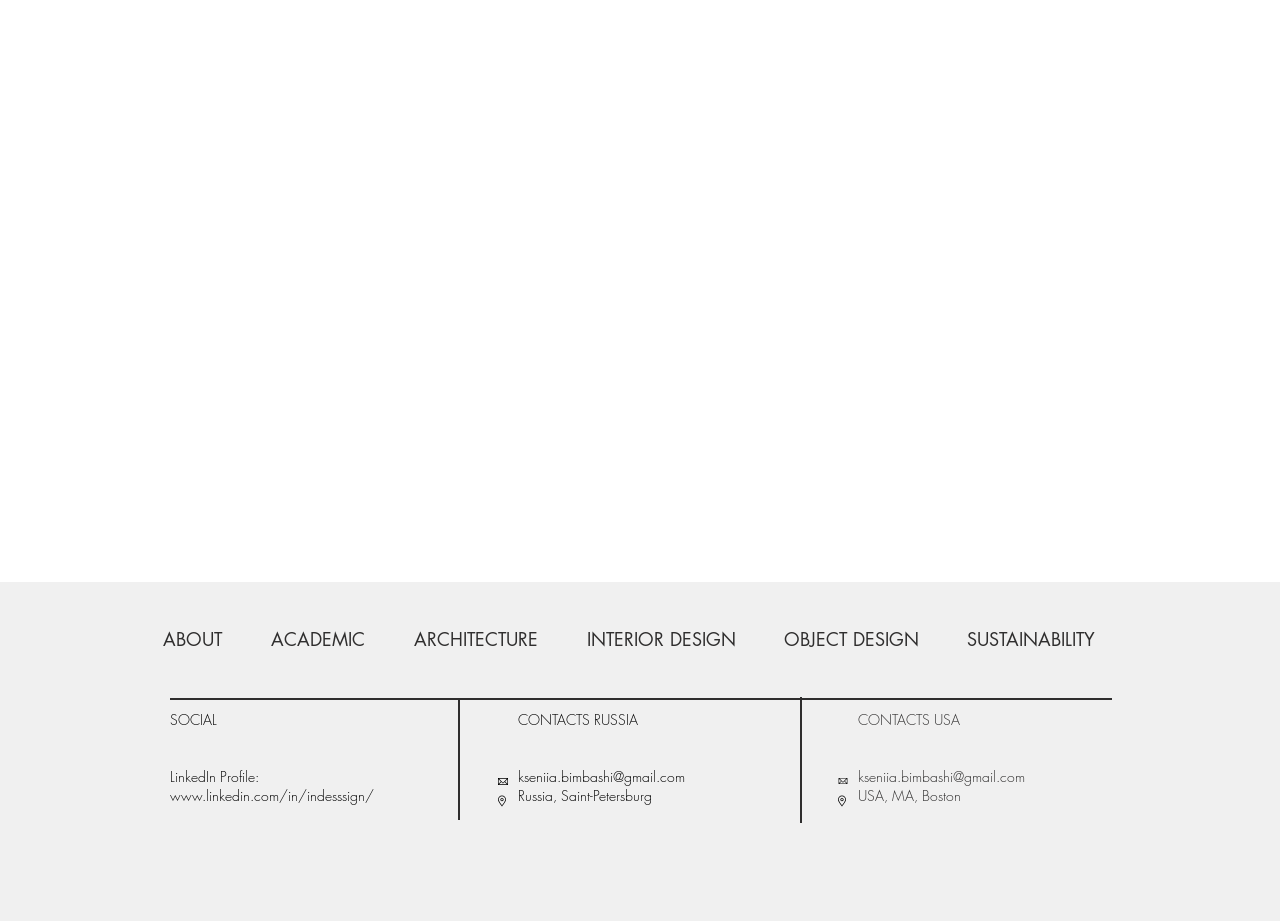Determine the bounding box coordinates for the clickable element required to fulfill the instruction: "view LinkedIn Profile". Provide the coordinates as four float numbers between 0 and 1, i.e., [left, top, right, bottom].

[0.133, 0.853, 0.292, 0.874]